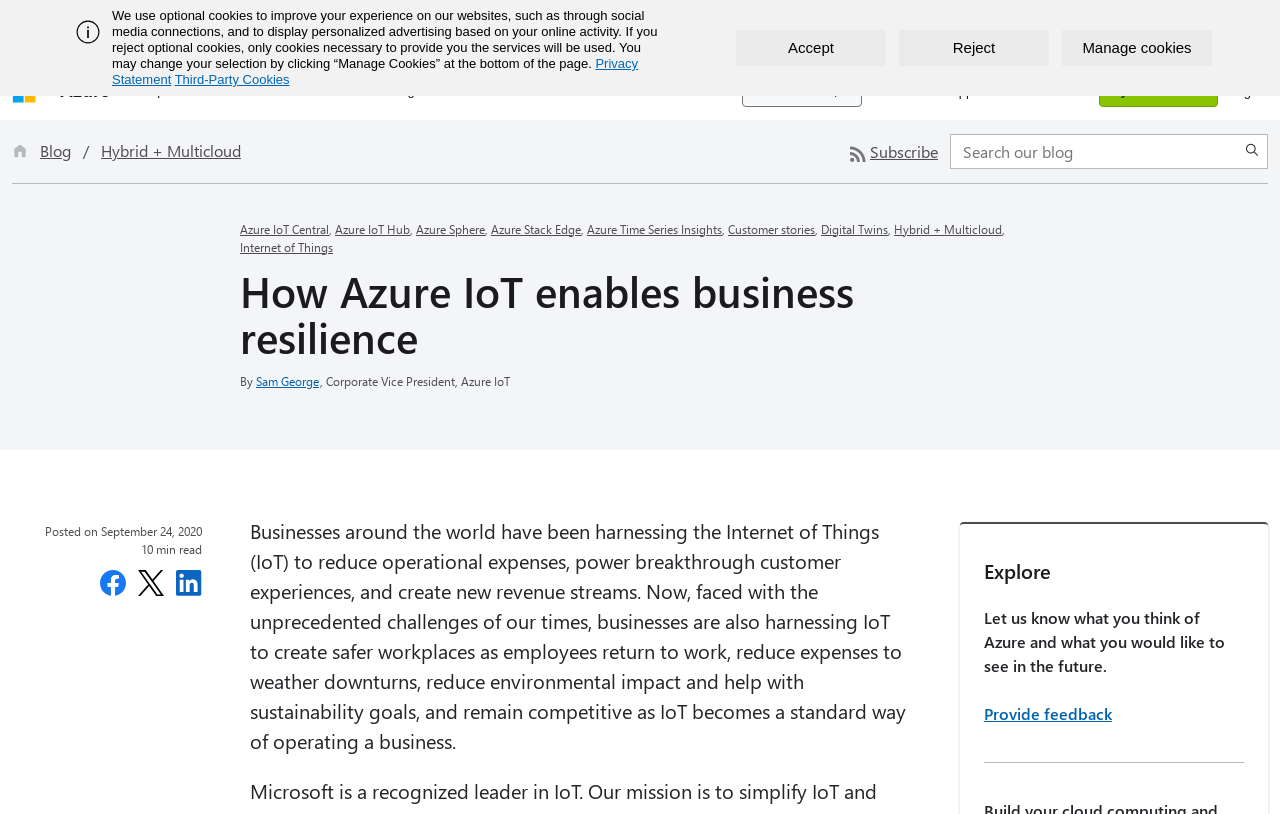Provide the bounding box coordinates in the format (top-left x, top-left y, bottom-right x, bottom-right y). All values are floating point numbers between 0 and 1. Determine the bounding box coordinate of the UI element described as: name="s" placeholder="Search our blog"

[0.743, 0.166, 0.966, 0.206]